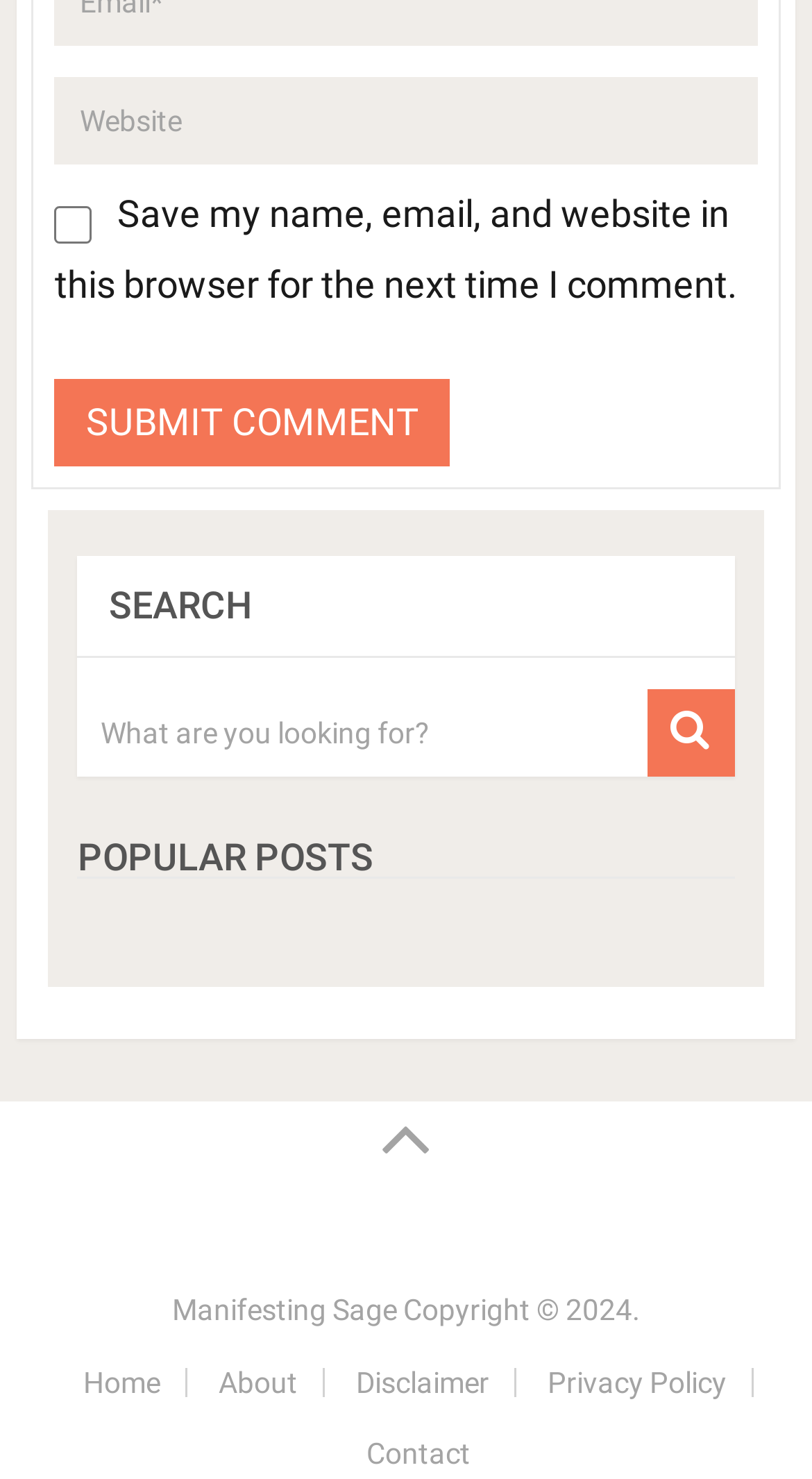Identify the bounding box coordinates of the region that should be clicked to execute the following instruction: "submit a comment".

[0.067, 0.257, 0.555, 0.316]